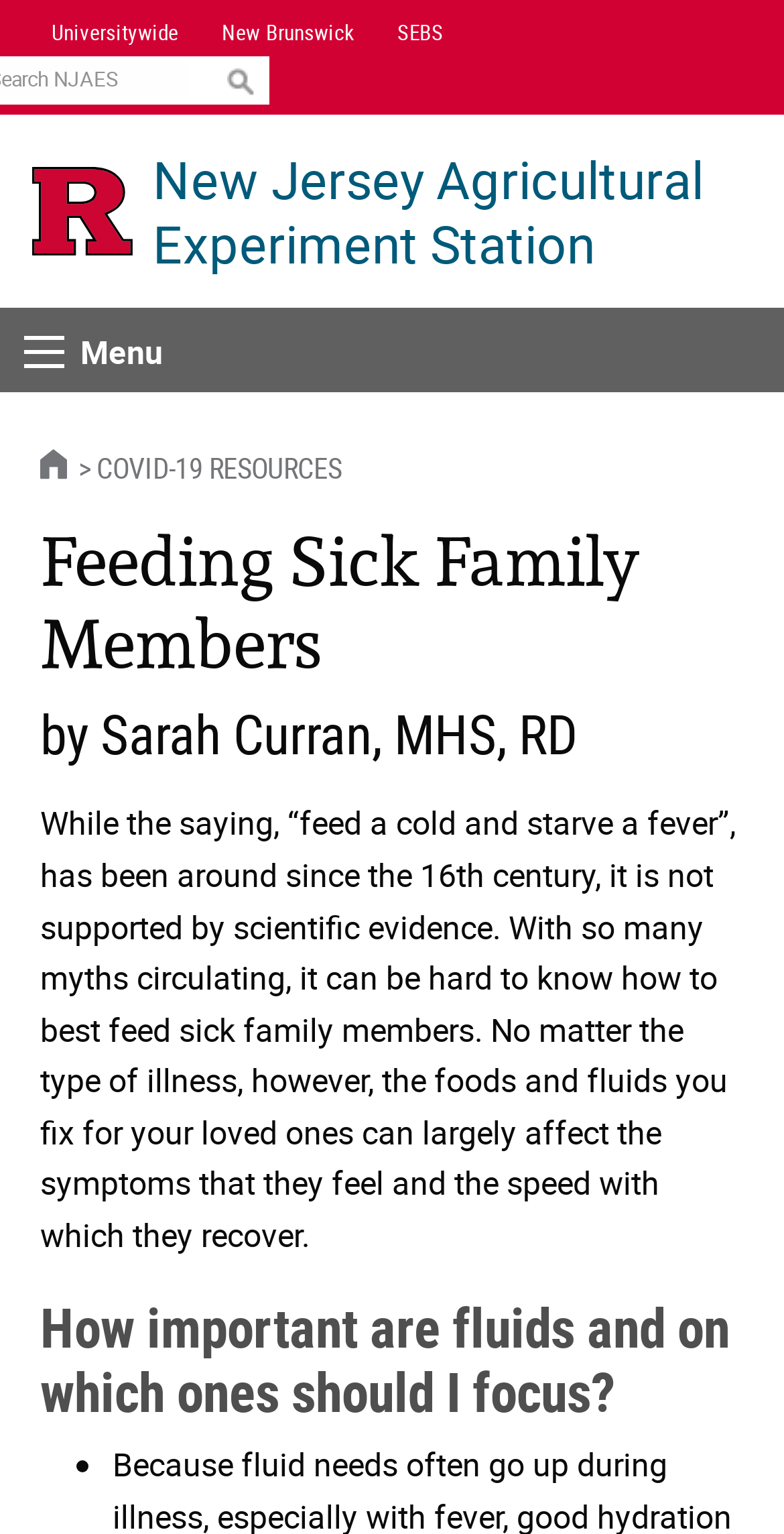Using the webpage screenshot and the element description COVID-19 Resources, determine the bounding box coordinates. Specify the coordinates in the format (top-left x, top-left y, bottom-right x, bottom-right y) with values ranging from 0 to 1.

[0.092, 0.292, 0.436, 0.317]